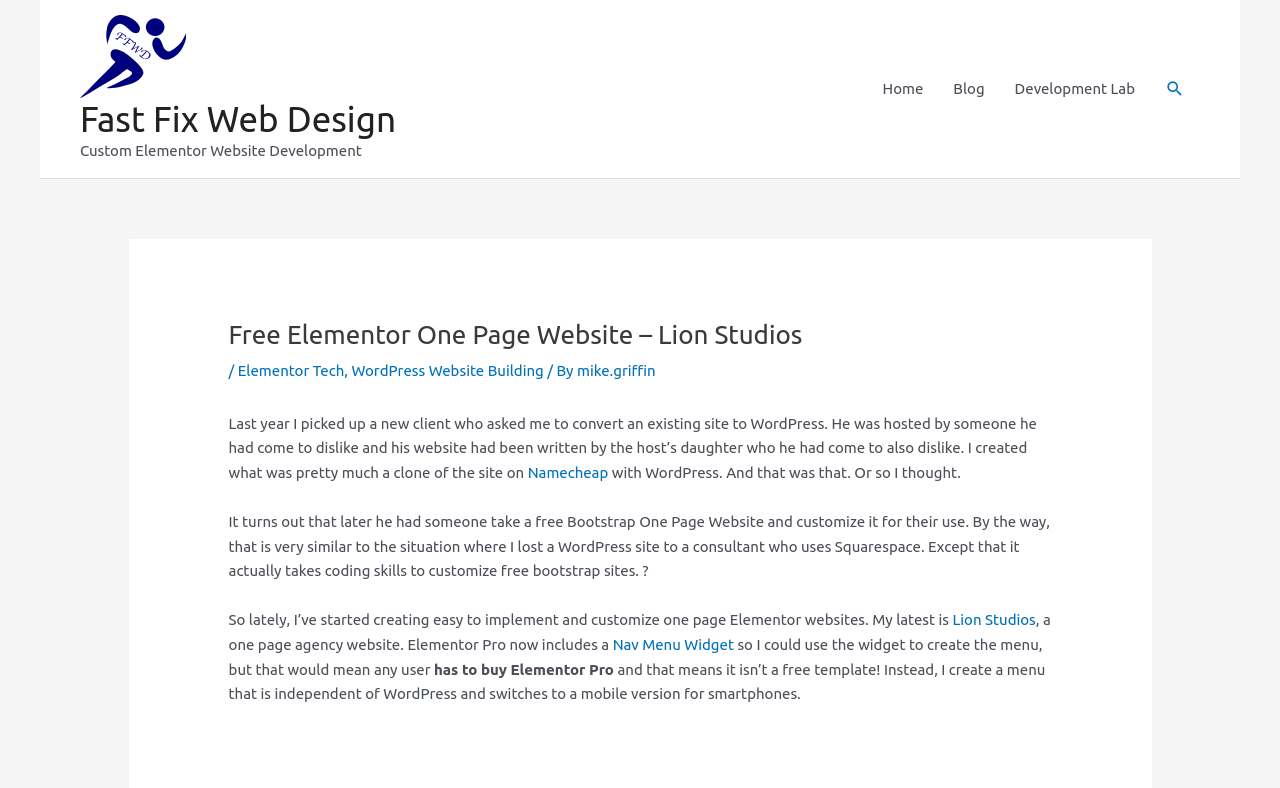What is the name of the hosting company mentioned on the webpage?
Refer to the image and respond with a one-word or short-phrase answer.

Namecheap